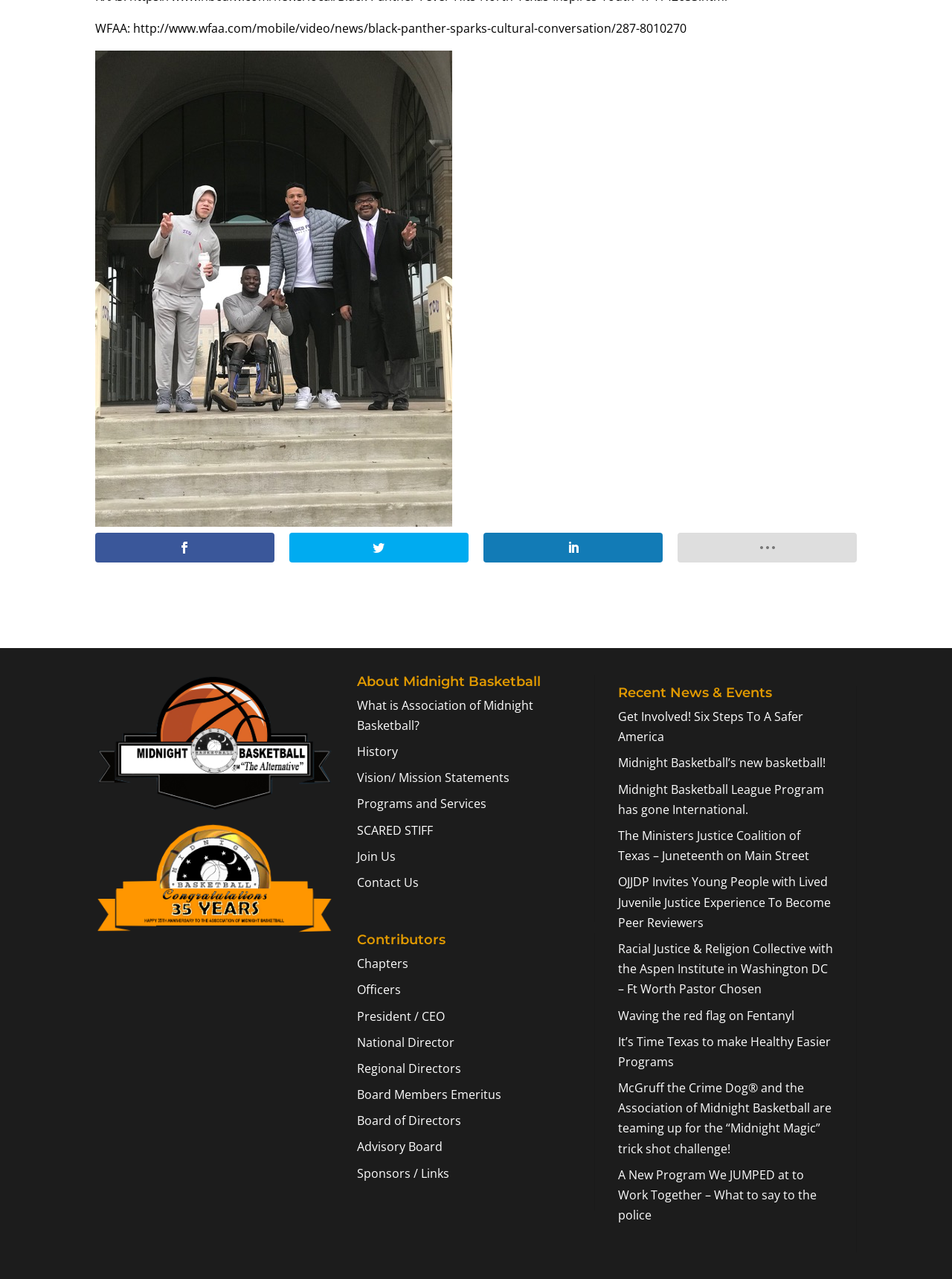How many images are there on the webpage?
Using the information from the image, give a concise answer in one word or a short phrase.

2